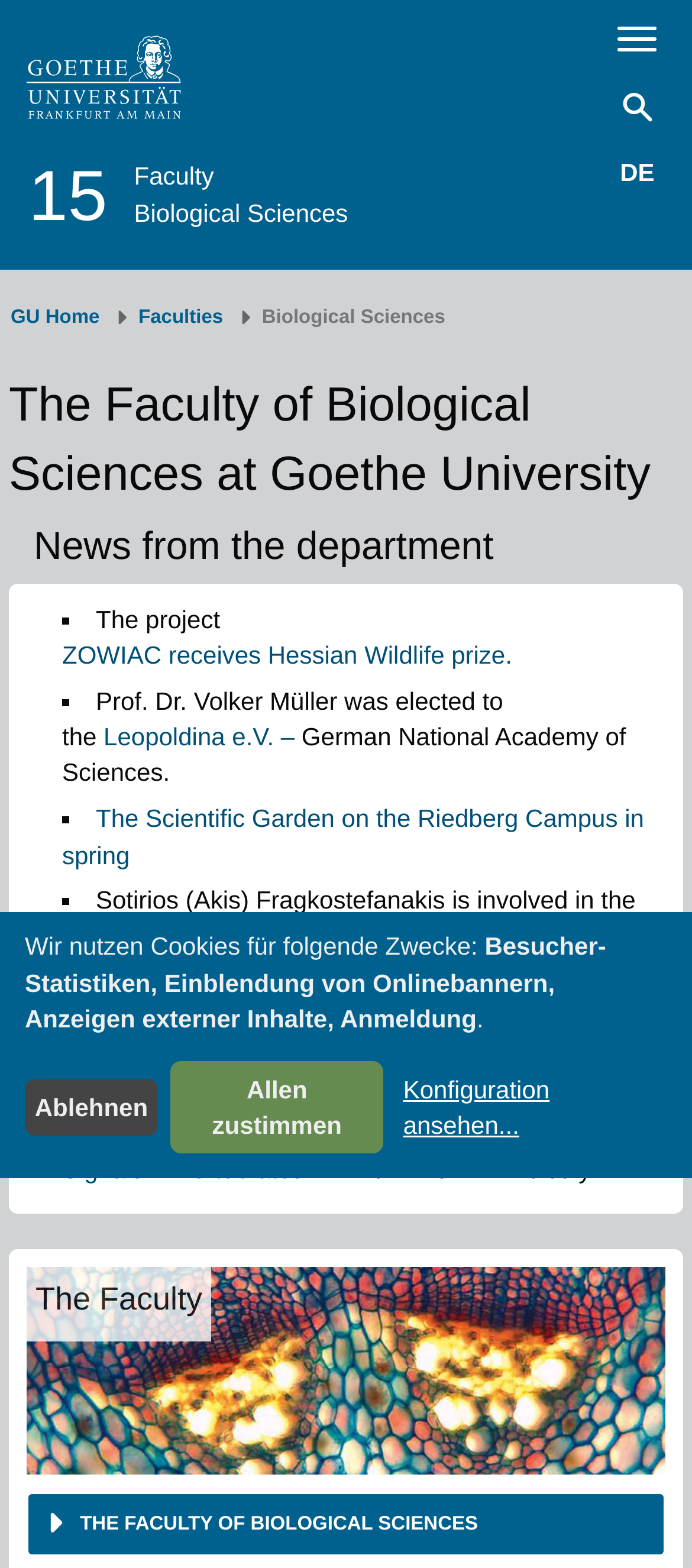What is the function of the tablist at the bottom of the page?
Please use the image to provide an in-depth answer to the question.

I determined the answer by looking at the tablist element and its child elements, such as the tab ' THE FACULTY OF BIOLOGICAL SCIENCES', which suggests that the tablist is used to navigate to different sections of the webpage.